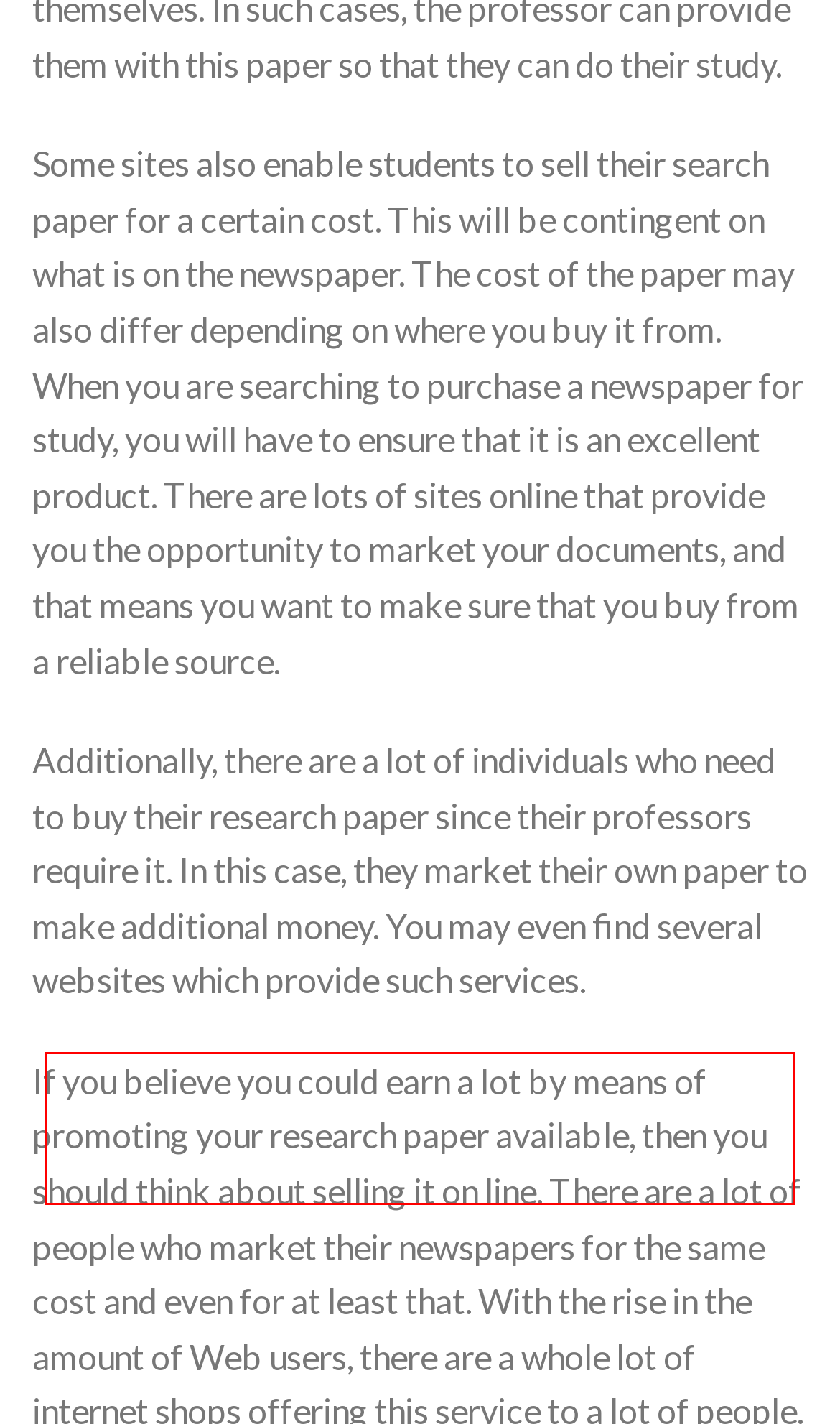Examine the screenshot of the webpage, locate the red bounding box, and perform OCR to extract the text contained within it.

Inhalte von Videoplattformen und Social-Media-Plattformen werden standardmäßig blockiert. Wenn Cookies von externen Medien akzeptiert werden, bedarf der Zugriff auf diese Inhalte keiner manuellen Einwilligung mehr.